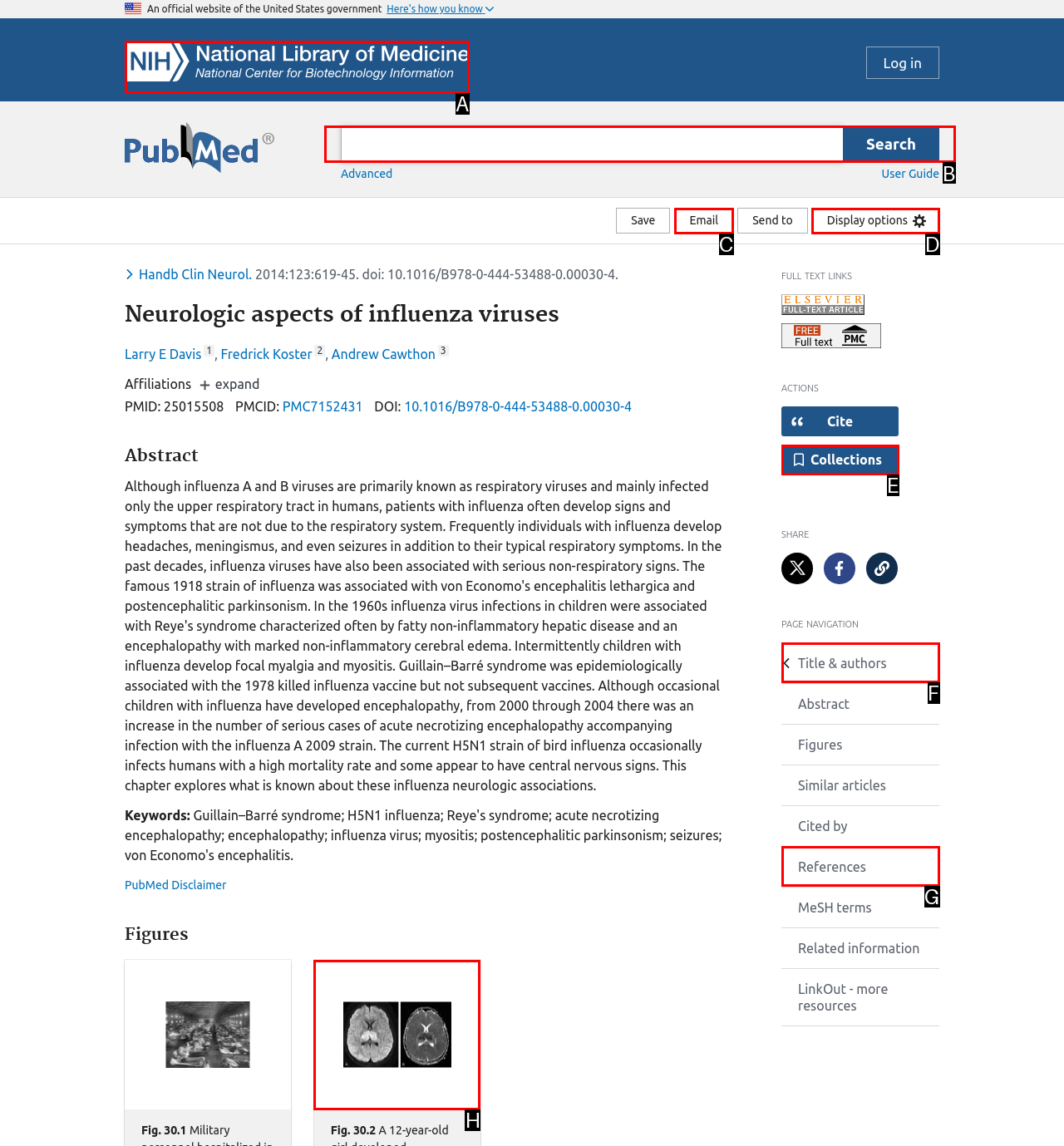Show which HTML element I need to click to perform this task: Search for a term Answer with the letter of the correct choice.

B